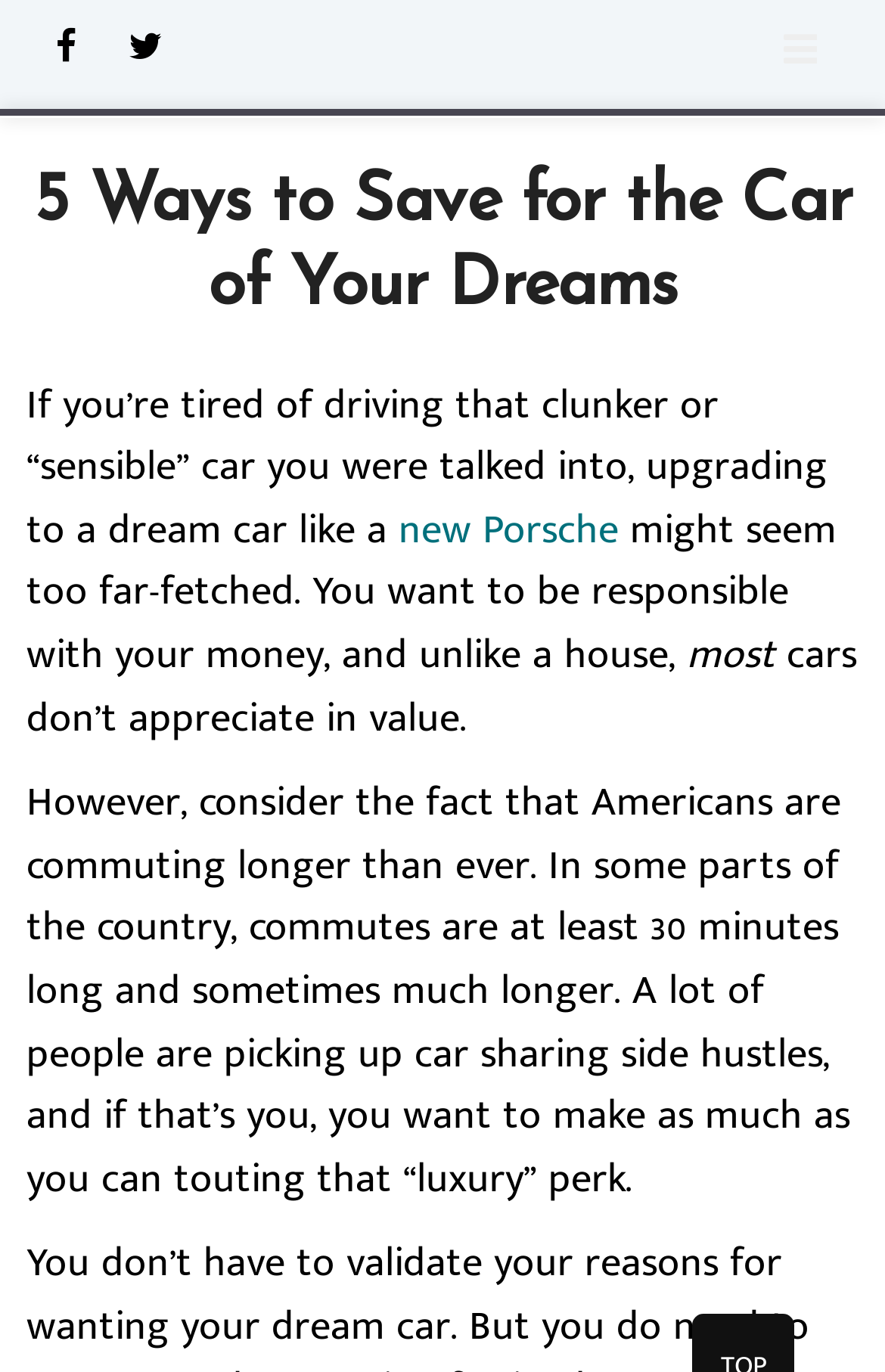Construct a comprehensive description capturing every detail on the webpage.

The webpage is about saving money to buy a dream car. At the top, there is a navigation menu, known as the "Topbar Menu", which takes up about 8% of the screen's width and is positioned at the very top of the page. Within this menu, there is a button with an icon represented by '\uf0c9'. 

On the top left, there are two social media links, one for Facebook and one for Twitter, each taking up about 9% of the screen's width. 

Below the navigation menu, there is a header section that spans the entire width of the page. The main title, "5 Ways to Save for the Car of Your Dreams", is prominently displayed in this section. 

The main content of the webpage starts with a paragraph of text that takes up about 90% of the screen's width. The text discusses the desire to upgrade to a dream car, mentioning a specific example of a new Porsche. The paragraph is followed by a few more lines of text, which continue the discussion about cars and their value. 

There are no images on the page. The overall content is focused on providing information and advice on saving money to buy a dream car.